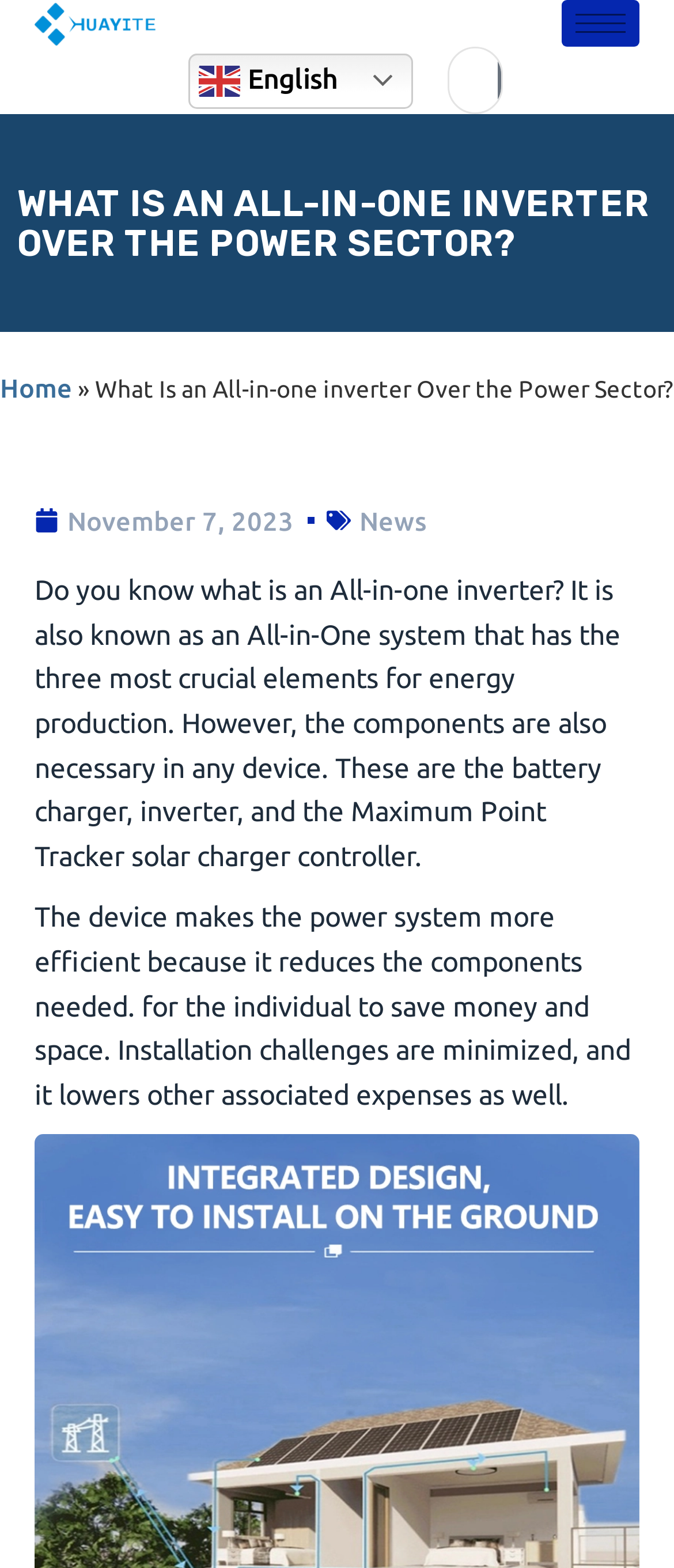Locate the bounding box coordinates of the element that should be clicked to execute the following instruction: "Read the News".

[0.533, 0.323, 0.633, 0.341]